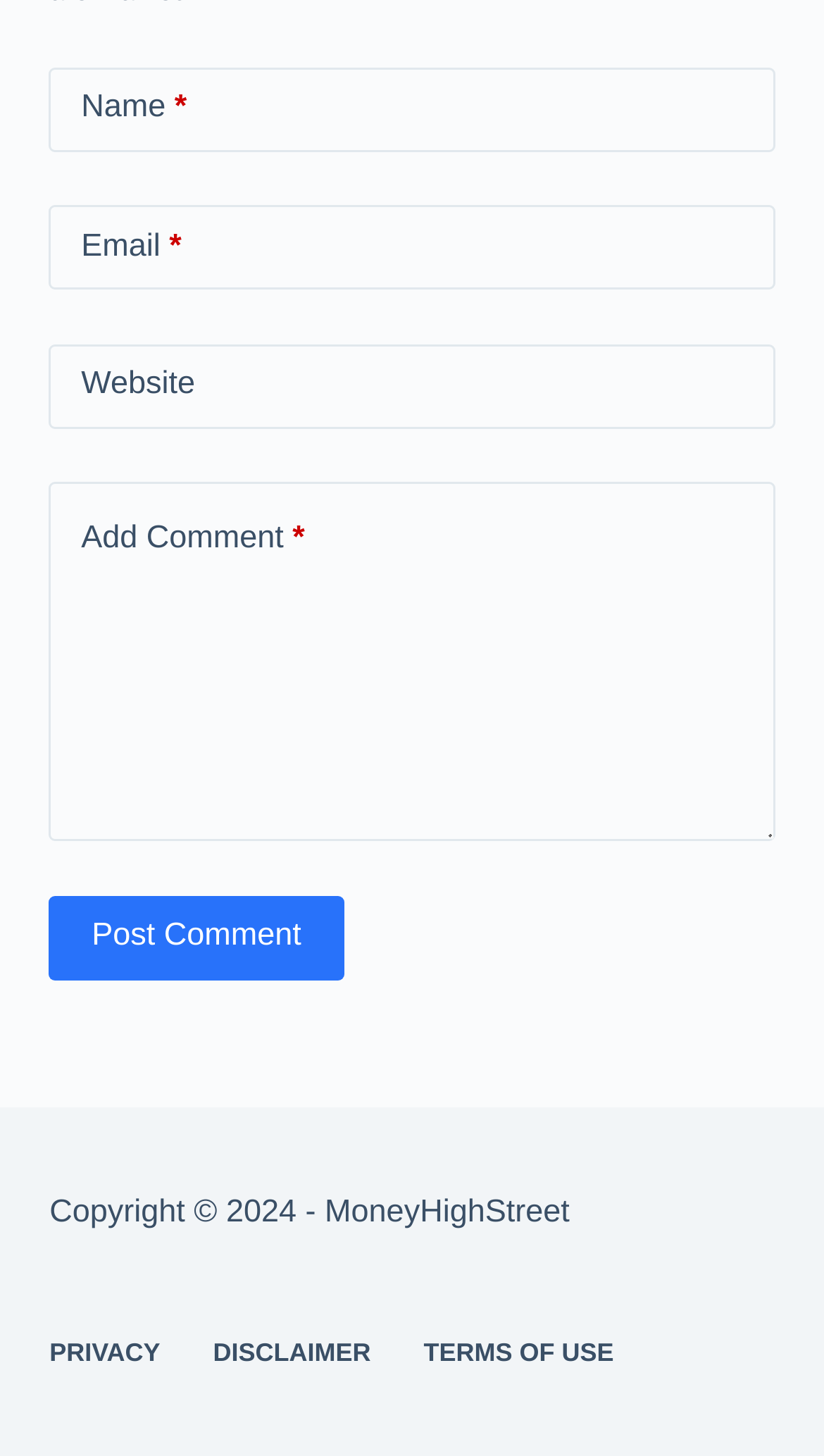Determine the bounding box coordinates for the region that must be clicked to execute the following instruction: "Add a website".

[0.06, 0.236, 0.94, 0.294]